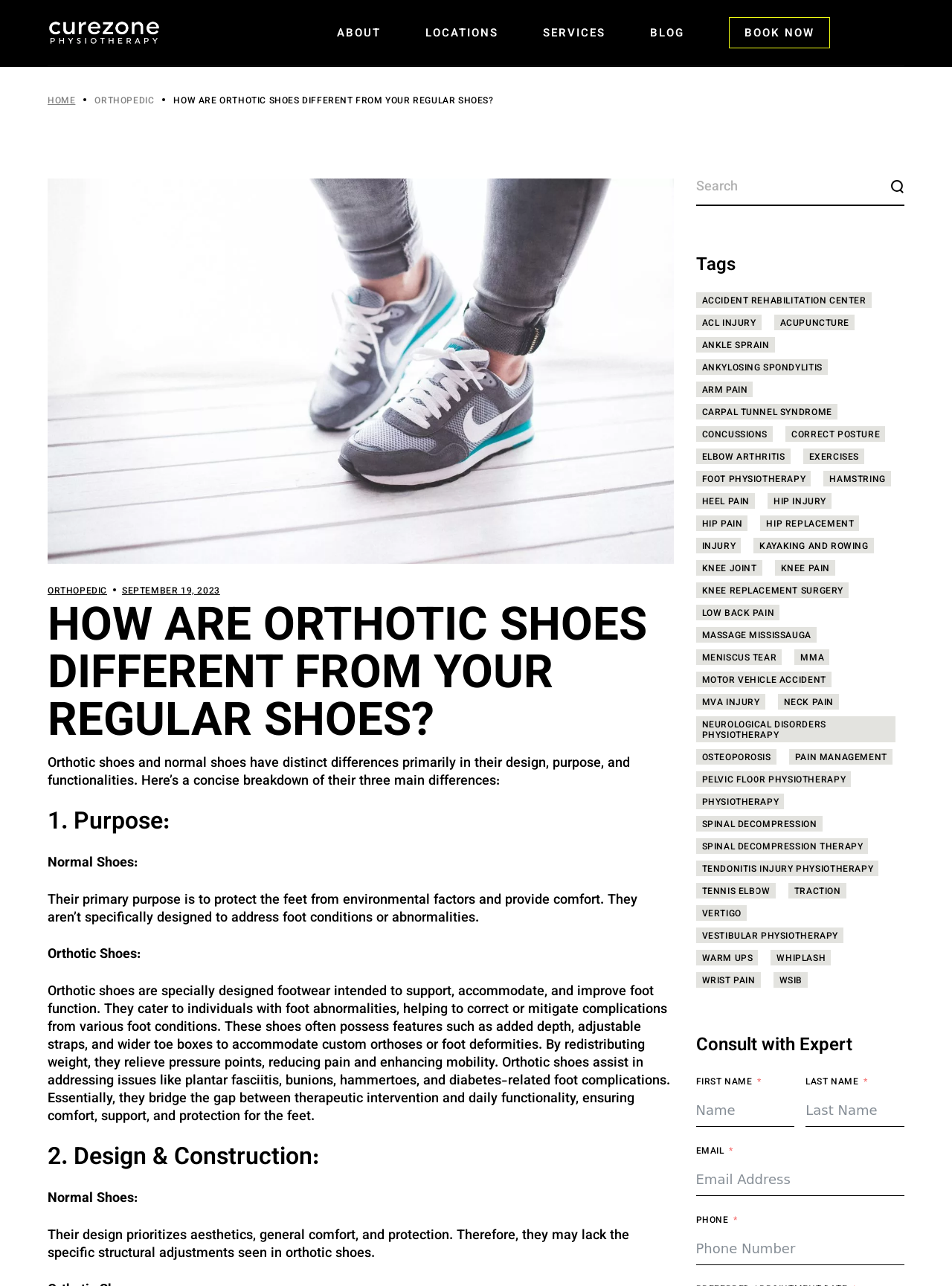Given the webpage screenshot and the description, determine the bounding box coordinates (top-left x, top-left y, bottom-right x, bottom-right y) that define the location of the UI element matching this description: Blog

[0.683, 0.0, 0.719, 0.051]